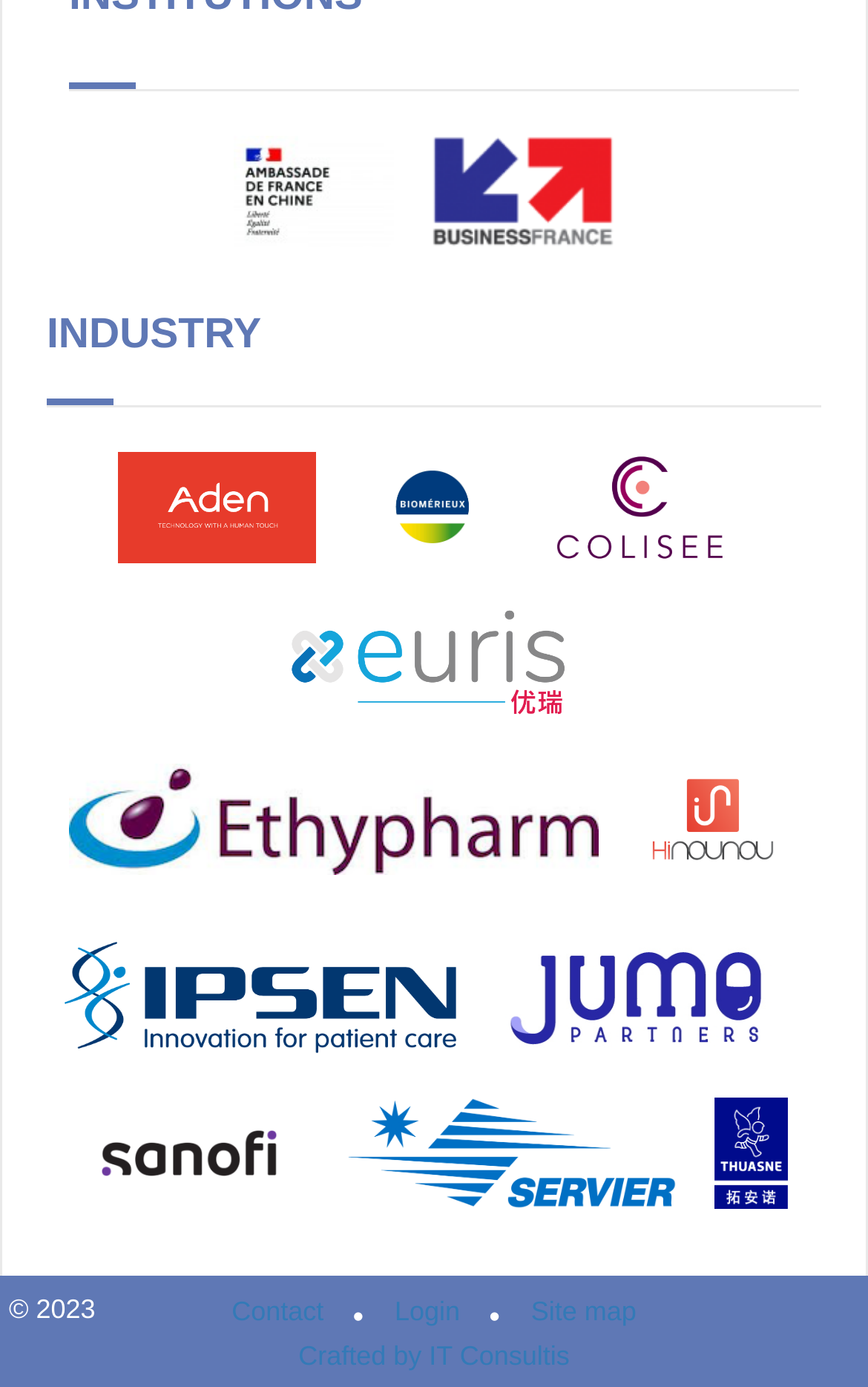Show the bounding box coordinates for the HTML element as described: "alt="Ipsen"".

[0.073, 0.704, 0.526, 0.73]